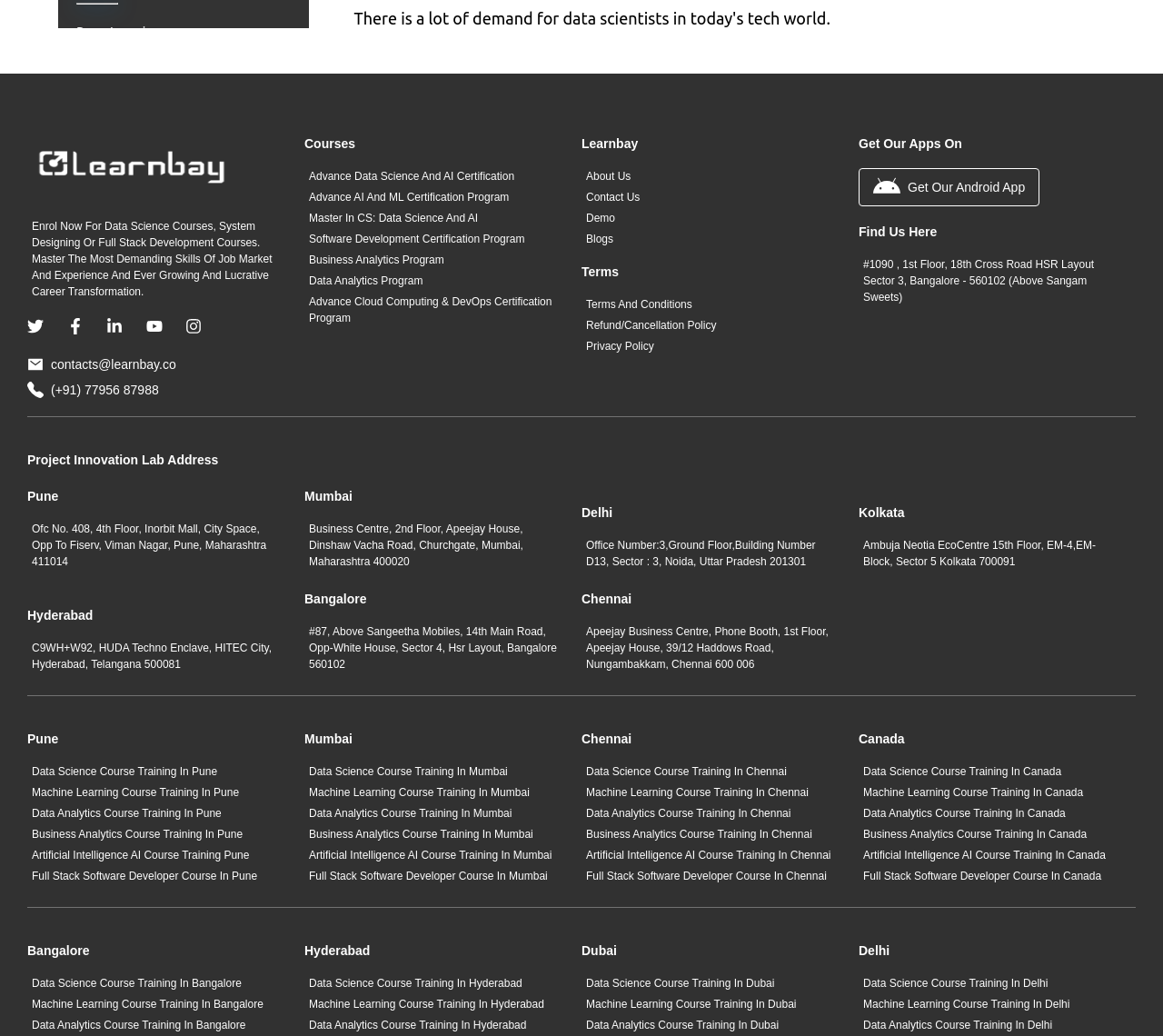Find the bounding box coordinates of the clickable element required to execute the following instruction: "Enrol now for data science courses". Provide the coordinates as four float numbers between 0 and 1, i.e., [left, top, right, bottom].

[0.027, 0.212, 0.234, 0.288]